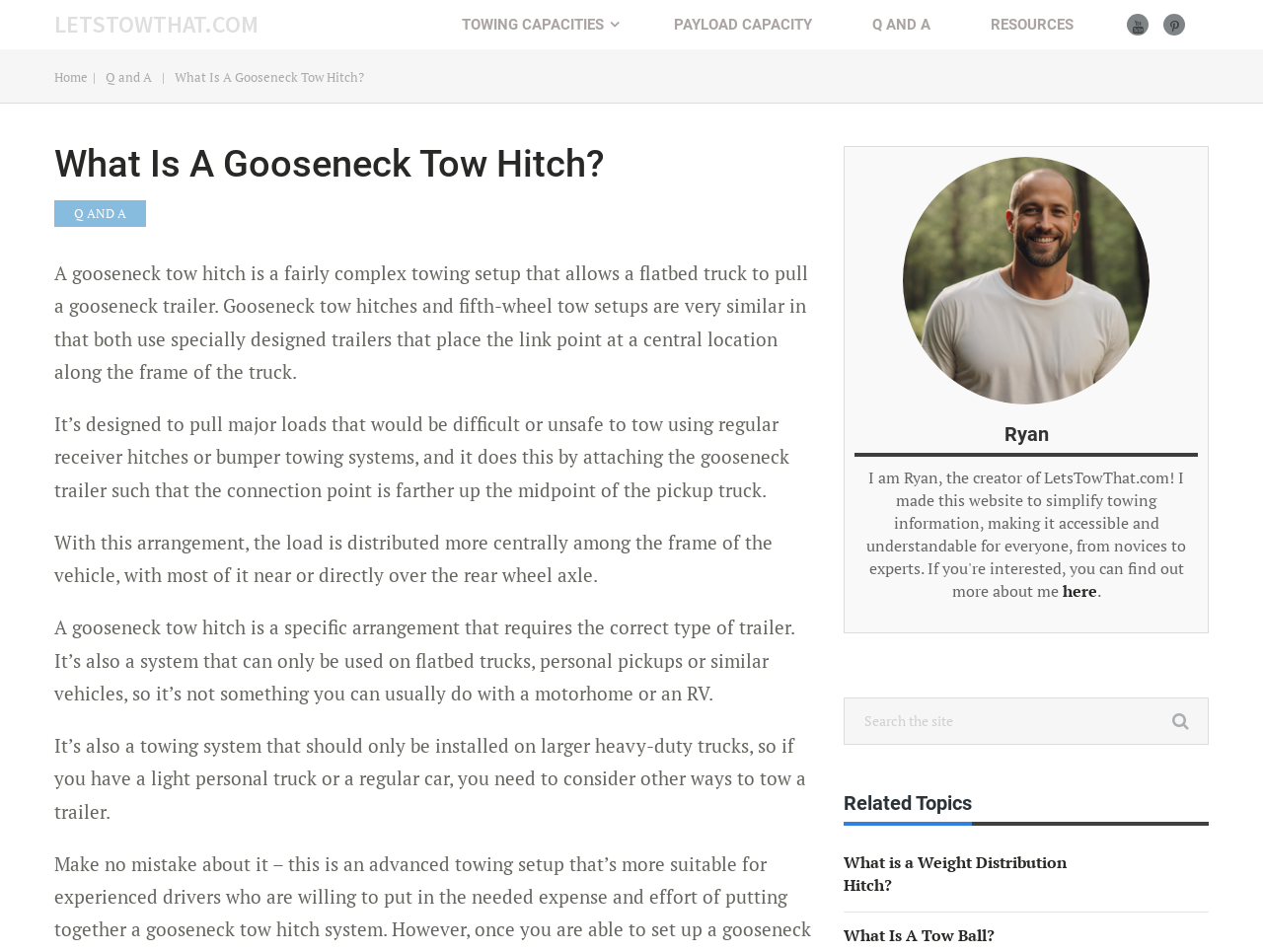What is the main topic of this webpage?
Using the information presented in the image, please offer a detailed response to the question.

Based on the webpage content, the main topic is about gooseneck tow hitch, which is a type of towing setup that allows a flatbed truck to pull a gooseneck trailer. The webpage provides detailed information about what a gooseneck tow hitch is, its features, and how it works.